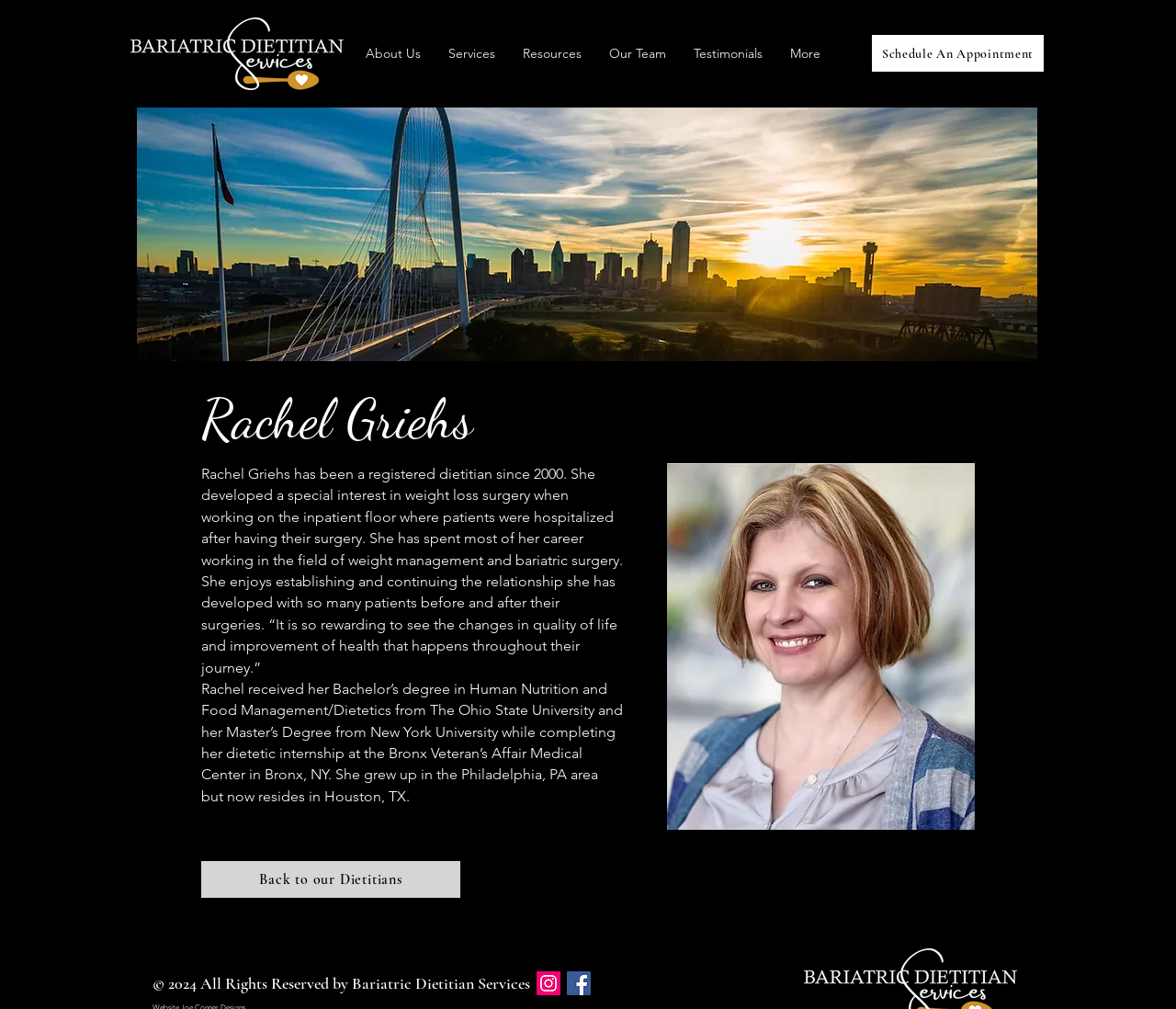Locate the bounding box coordinates of the element that needs to be clicked to carry out the instruction: "Schedule An Appointment". The coordinates should be given as four float numbers ranging from 0 to 1, i.e., [left, top, right, bottom].

[0.741, 0.035, 0.888, 0.071]